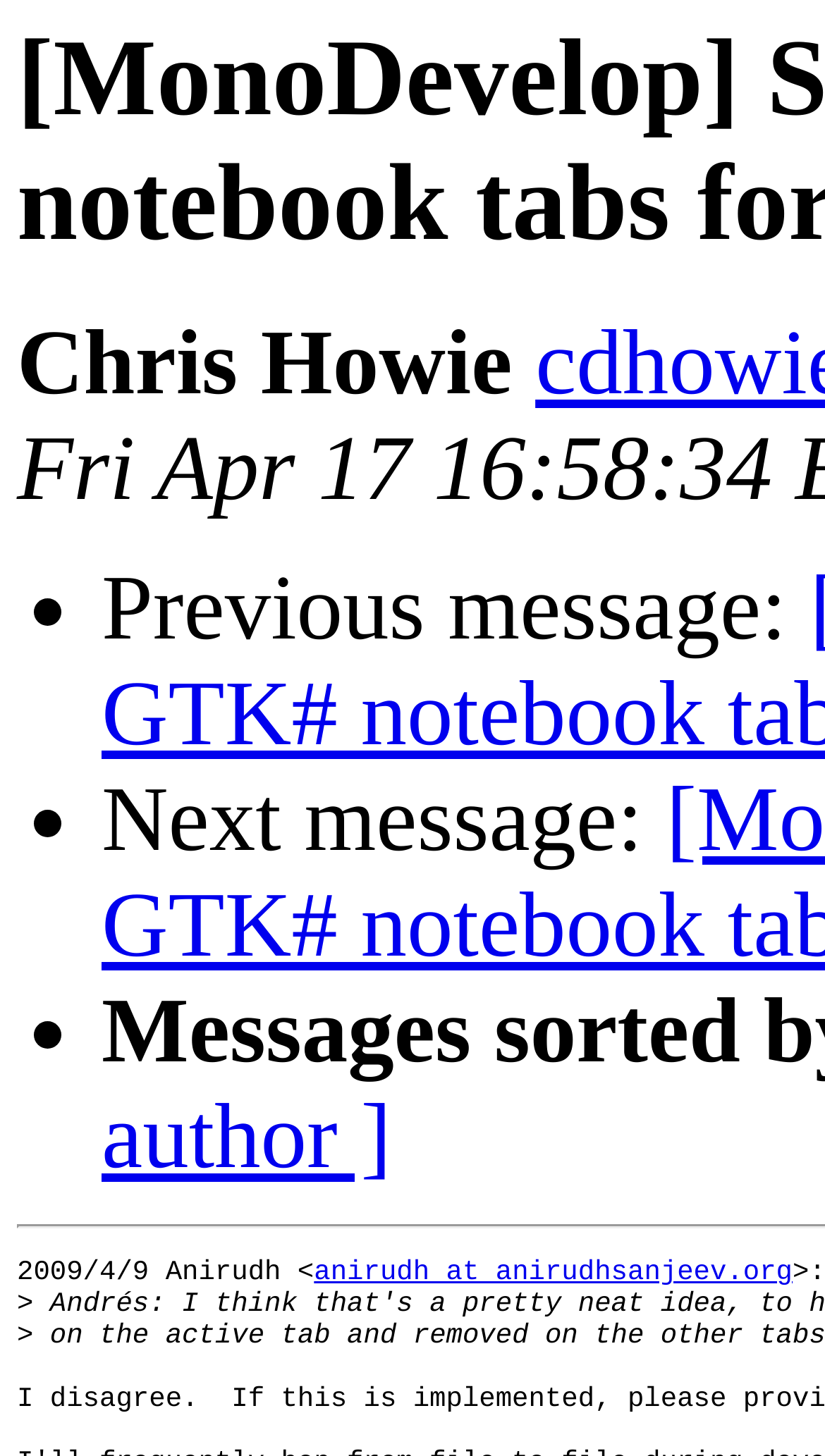Give a one-word or phrase response to the following question: What is the purpose of the list markers?

Navigation